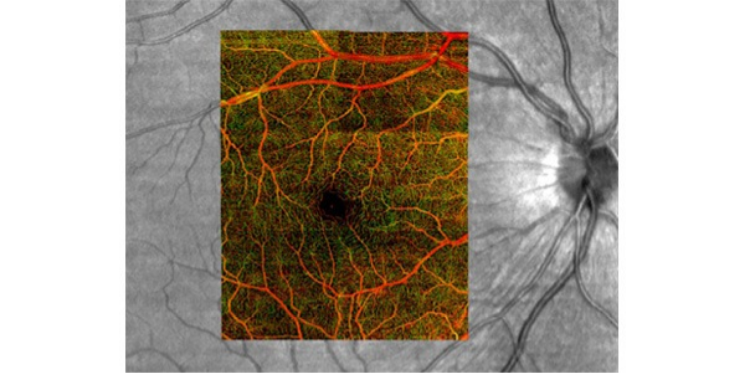What is the purpose of this advanced imaging technique?
Please use the visual content to give a single word or phrase answer.

Enhance diagnostics and monitor vascular health